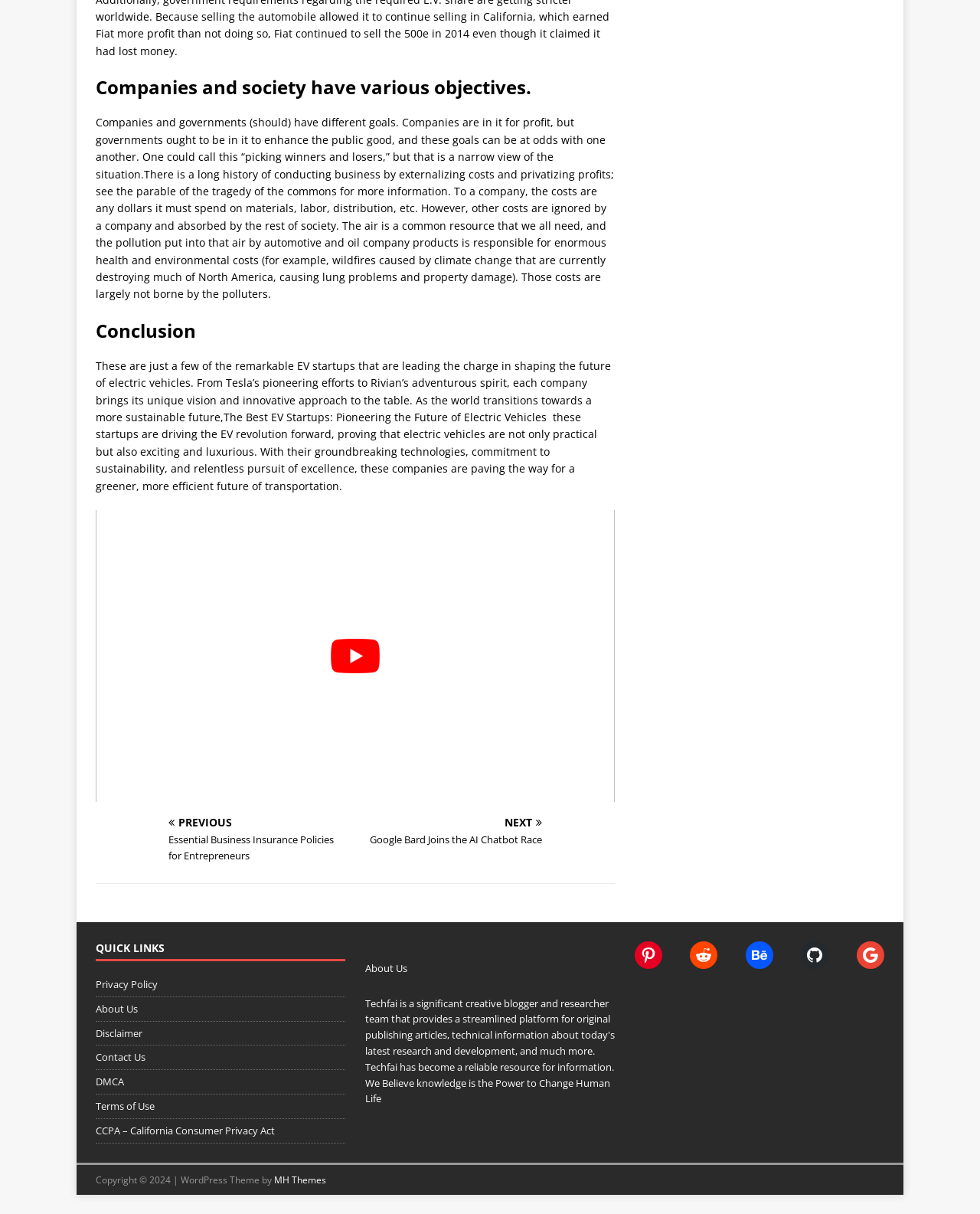Find the bounding box coordinates of the area that needs to be clicked in order to achieve the following instruction: "read about Essential Business Insurance Policies for Entrepreneurs". The coordinates should be specified as four float numbers between 0 and 1, i.e., [left, top, right, bottom].

[0.098, 0.673, 0.356, 0.712]